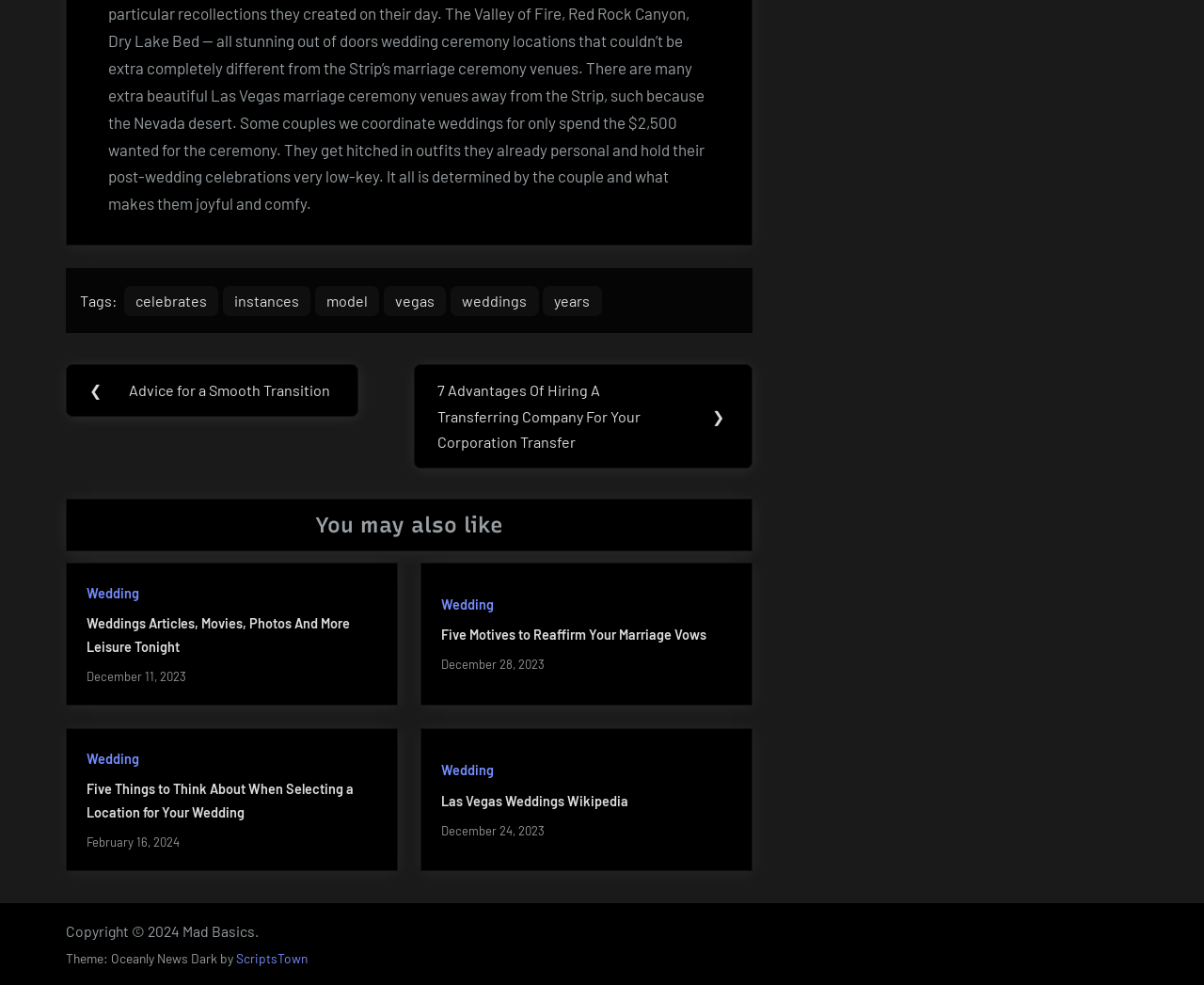Identify the bounding box coordinates of the region that needs to be clicked to carry out this instruction: "Click on the 'celebrates' tag". Provide these coordinates as four float numbers ranging from 0 to 1, i.e., [left, top, right, bottom].

[0.103, 0.29, 0.181, 0.321]